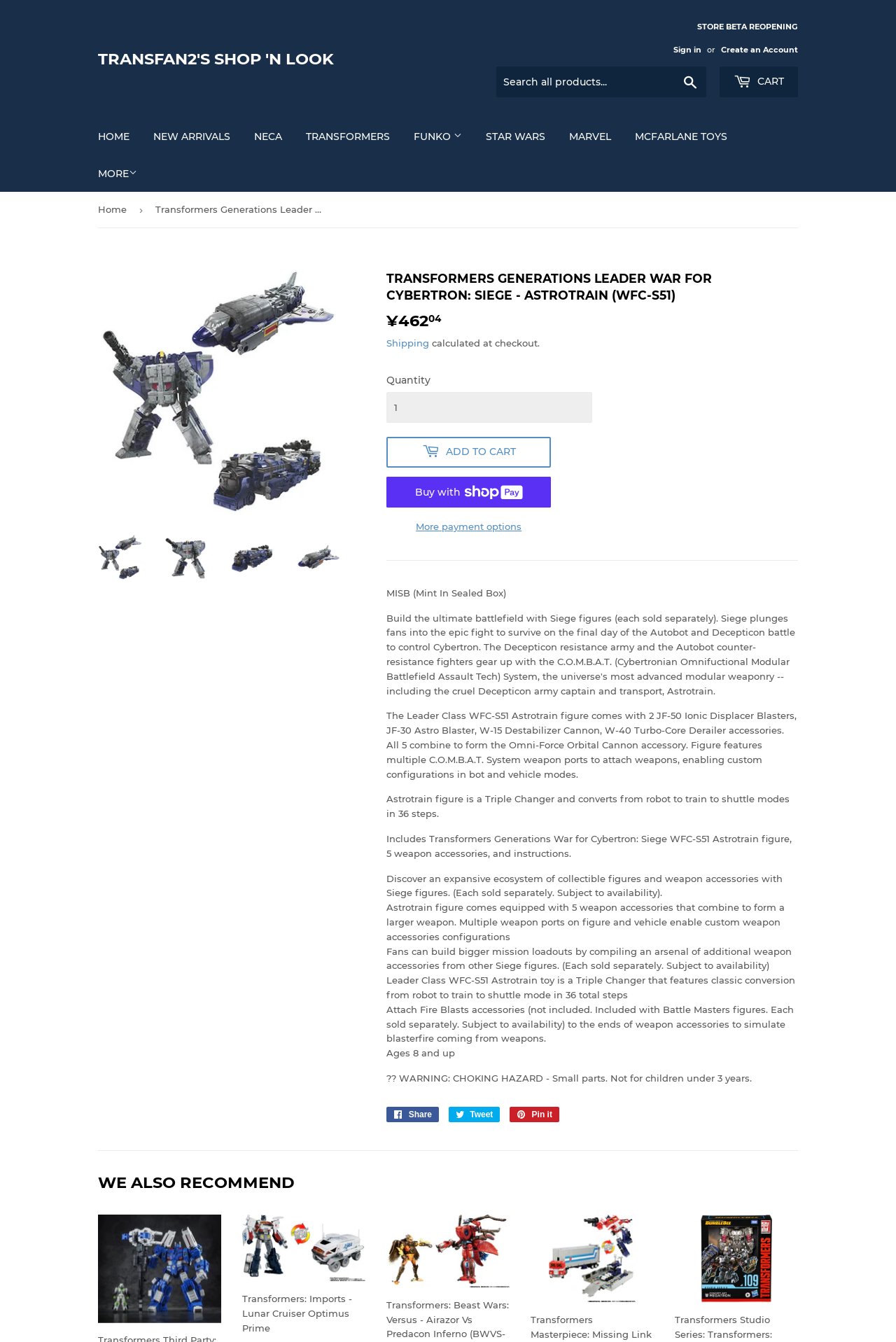What is the mode of the Astrotrain figure?
Give a single word or phrase answer based on the content of the image.

Triple Changer